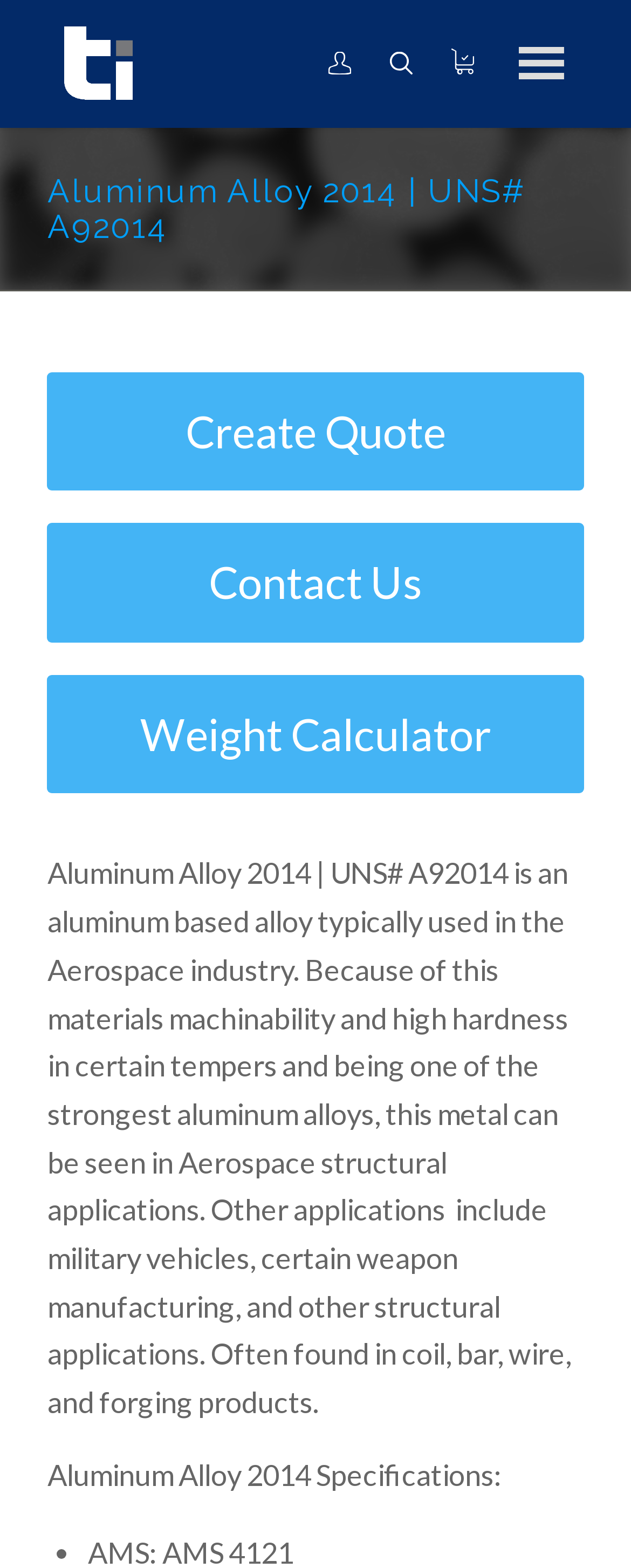Identify the coordinates of the bounding box for the element described below: "MENUMENU". Return the coordinates as four float numbers between 0 and 1: [left, top, right, bottom].

[0.794, 0.02, 0.91, 0.061]